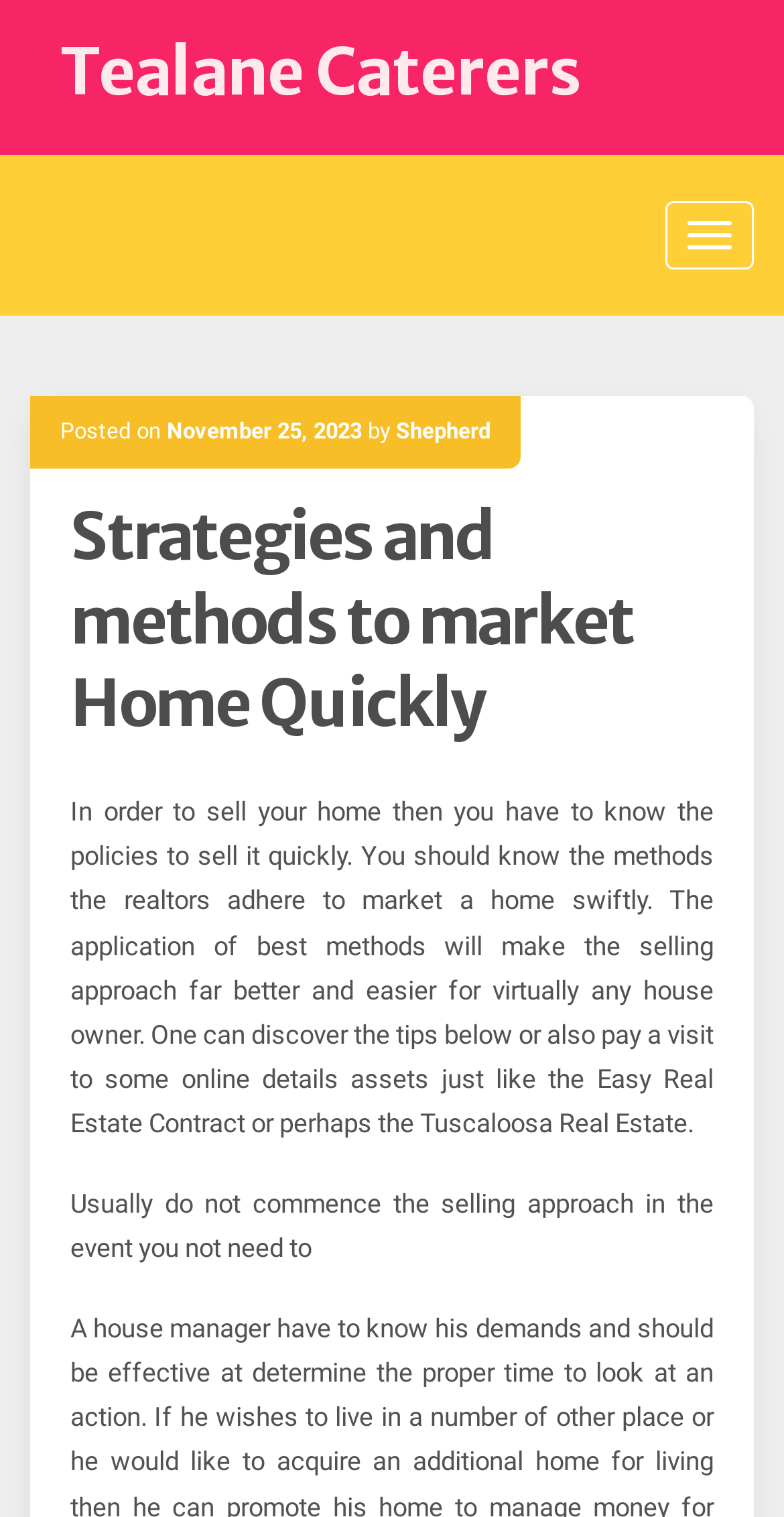Identify the bounding box for the given UI element using the description provided. Coordinates should be in the format (top-left x, top-left y, bottom-right x, bottom-right y) and must be between 0 and 1. Here is the description: November 25, 2023December 1, 2023

[0.213, 0.276, 0.462, 0.293]